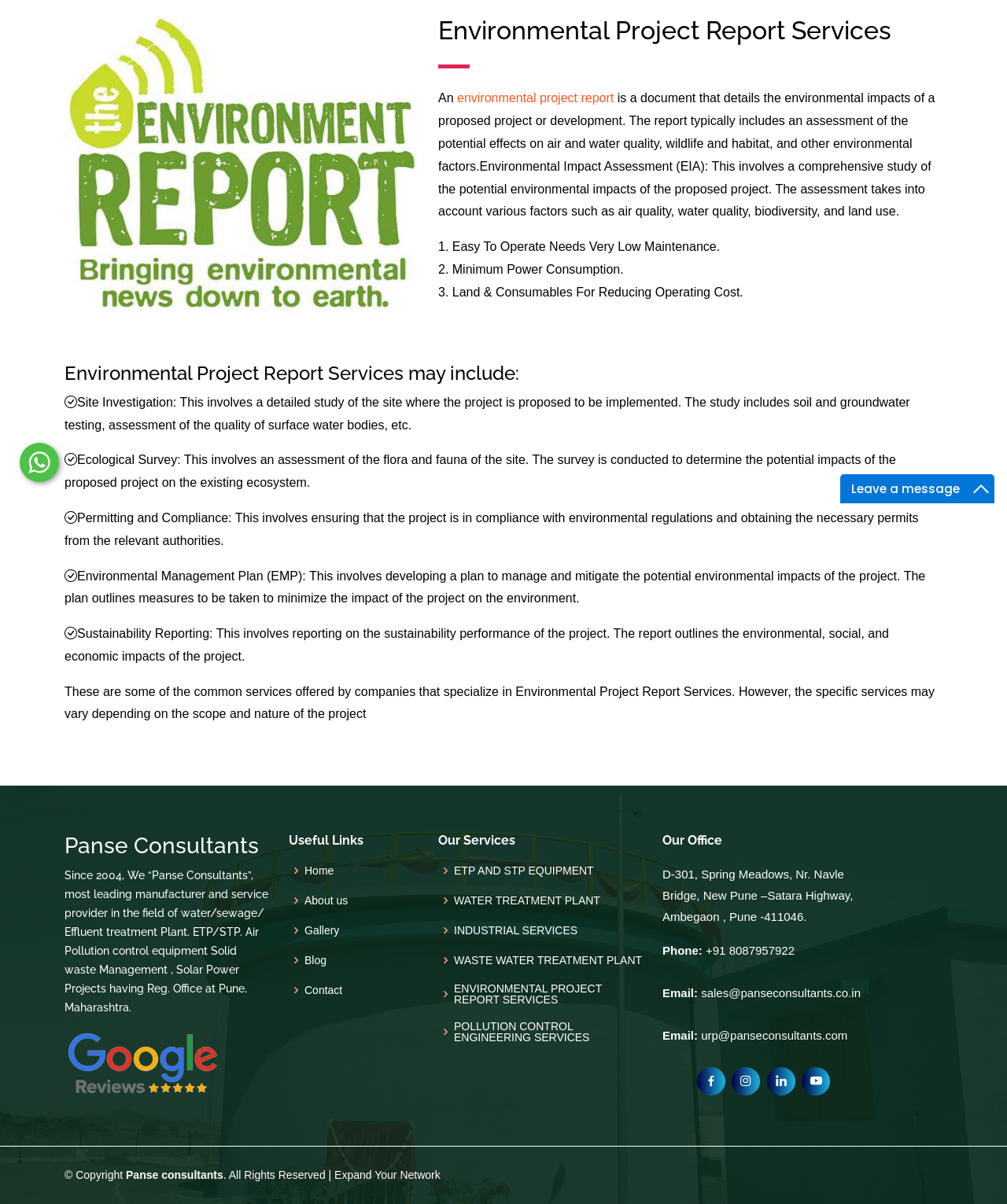Provide the bounding box coordinates, formatted as (top-left x, top-left y, bottom-right x, bottom-right y), with all values being floating point numbers between 0 and 1. Identify the bounding box of the UI element that matches the description: sales@panseconsultants.co.in

[0.693, 0.819, 0.855, 0.83]